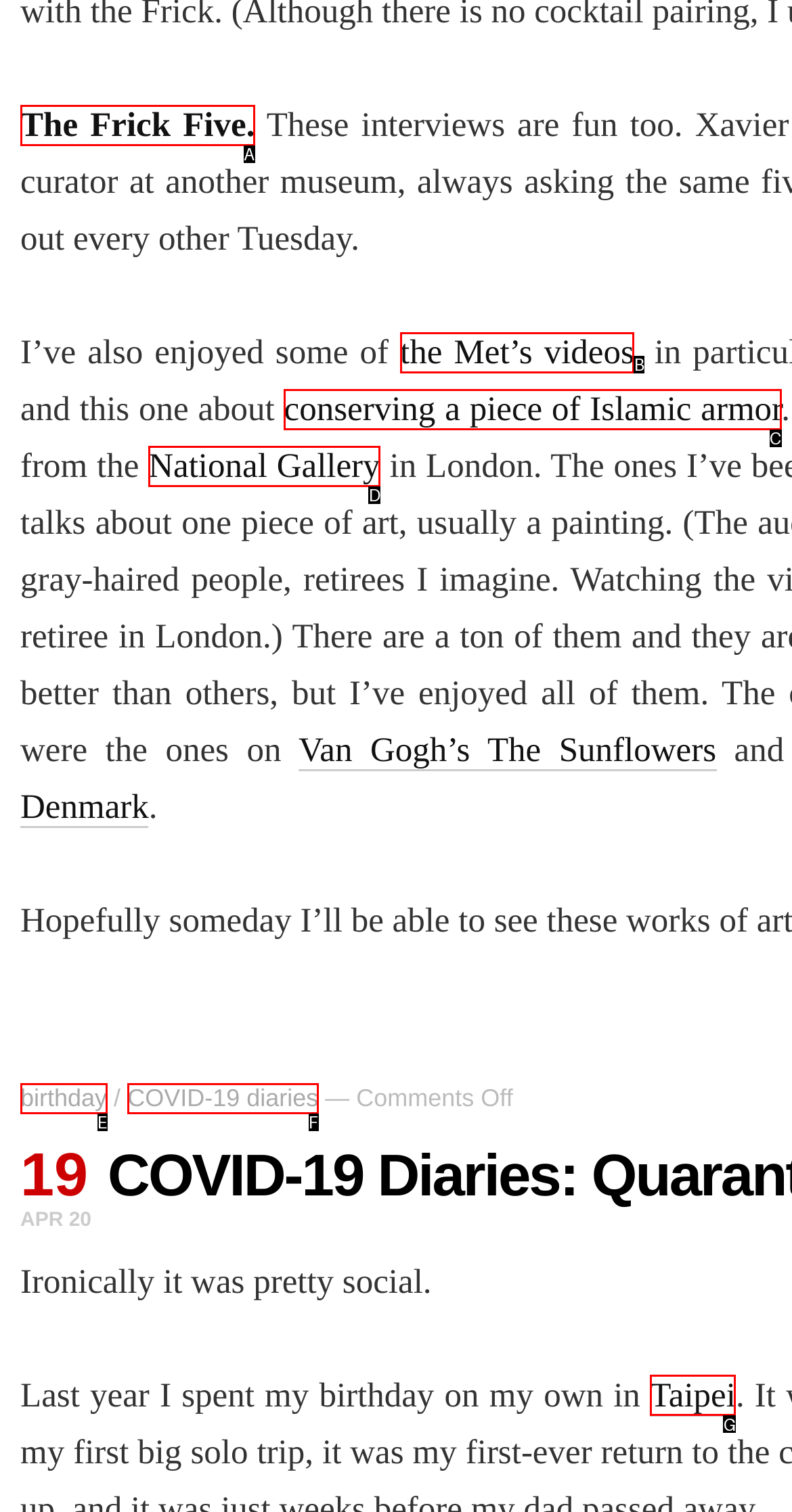Match the element description to one of the options: the Met’s videos
Respond with the corresponding option's letter.

B